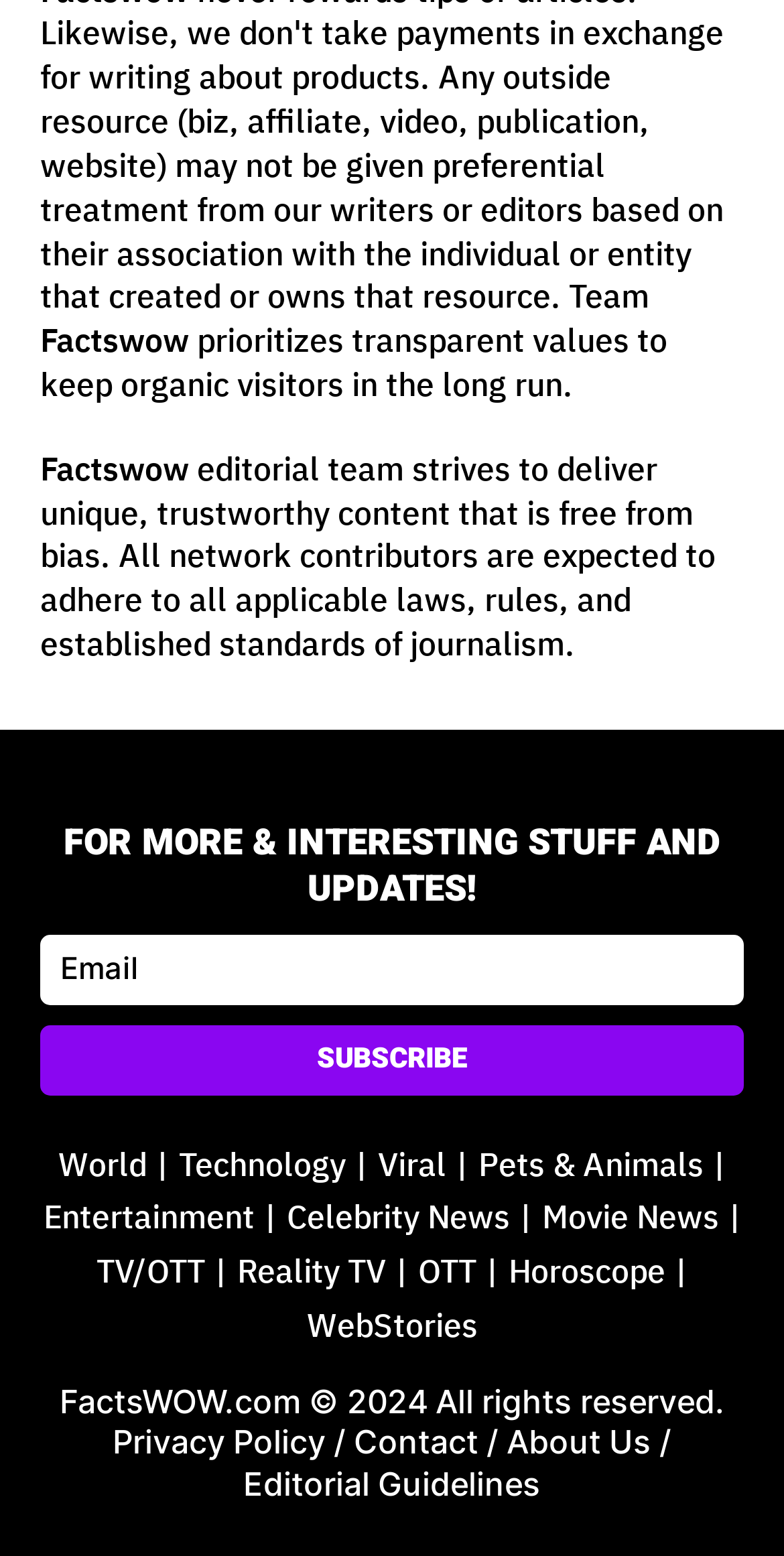What can be done with the textbox?
Refer to the image and offer an in-depth and detailed answer to the question.

The textbox with the label 'Email' is required and is likely used to subscribe to a newsletter or receive updates, as indicated by the 'SUBSCRIBE' button next to it.